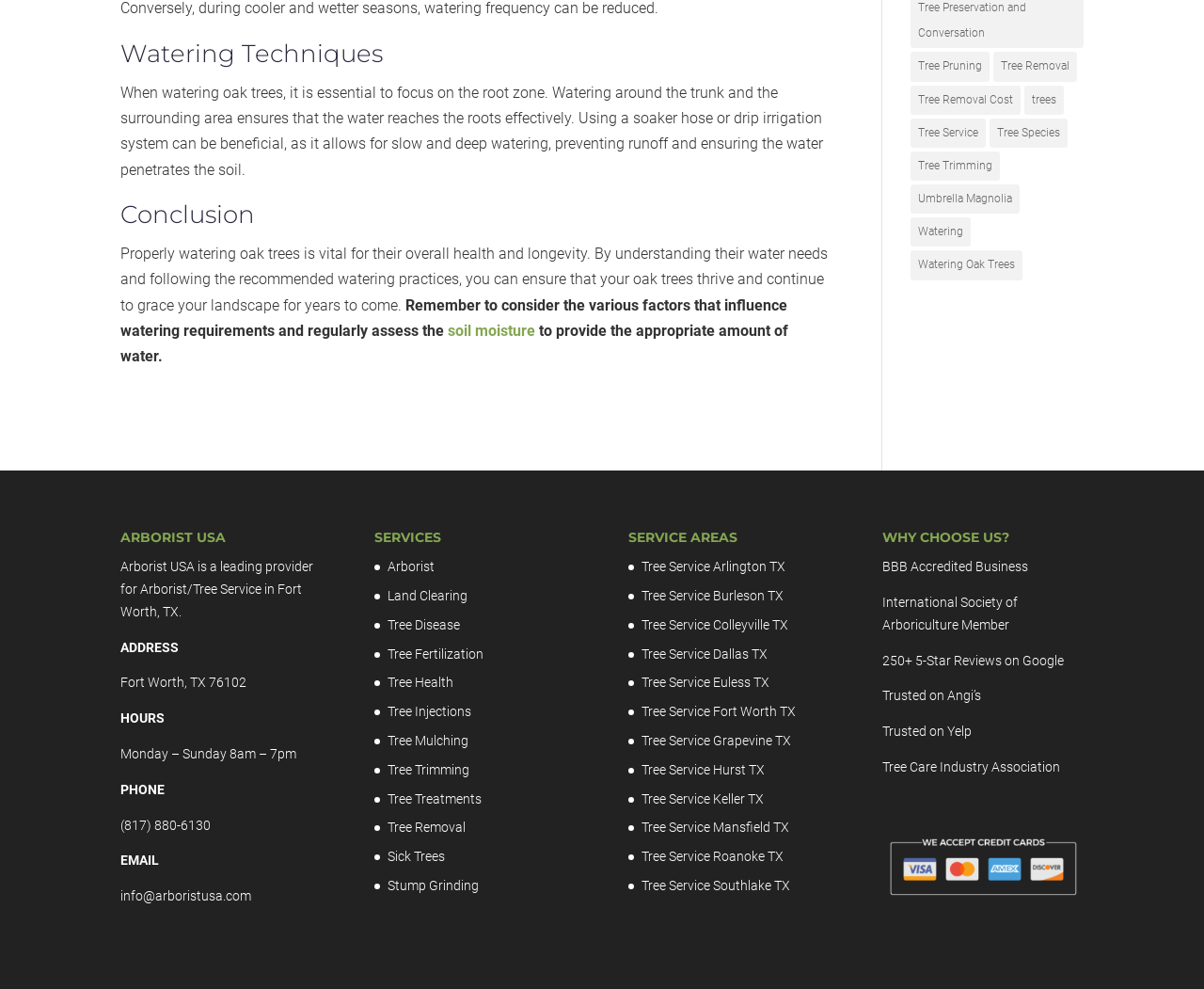What is the name of the company providing tree services?
Provide a short answer using one word or a brief phrase based on the image.

Arborist USA